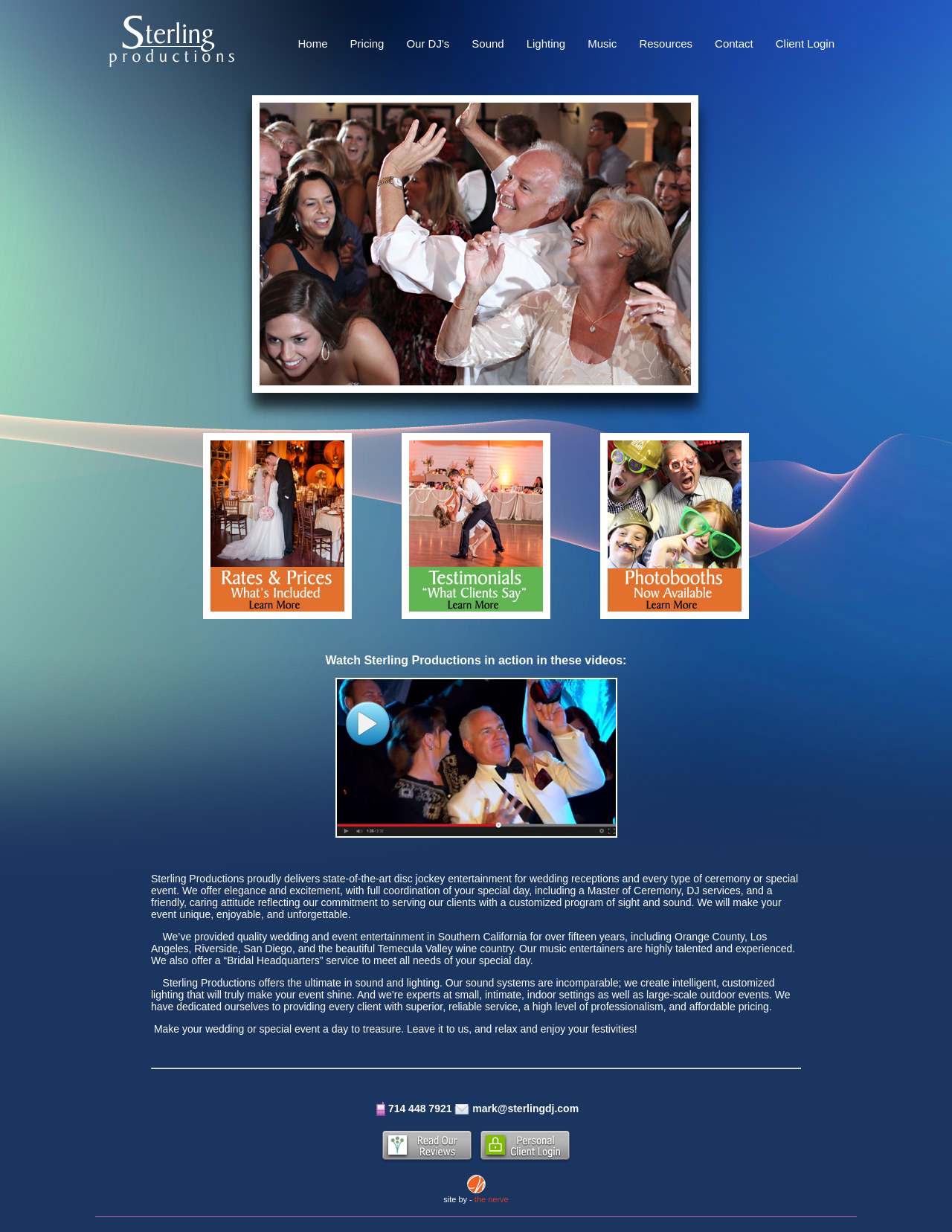Specify the bounding box coordinates of the element's region that should be clicked to achieve the following instruction: "Contact Sterling Productions". The bounding box coordinates consist of four float numbers between 0 and 1, in the format [left, top, right, bottom].

[0.408, 0.895, 0.478, 0.904]